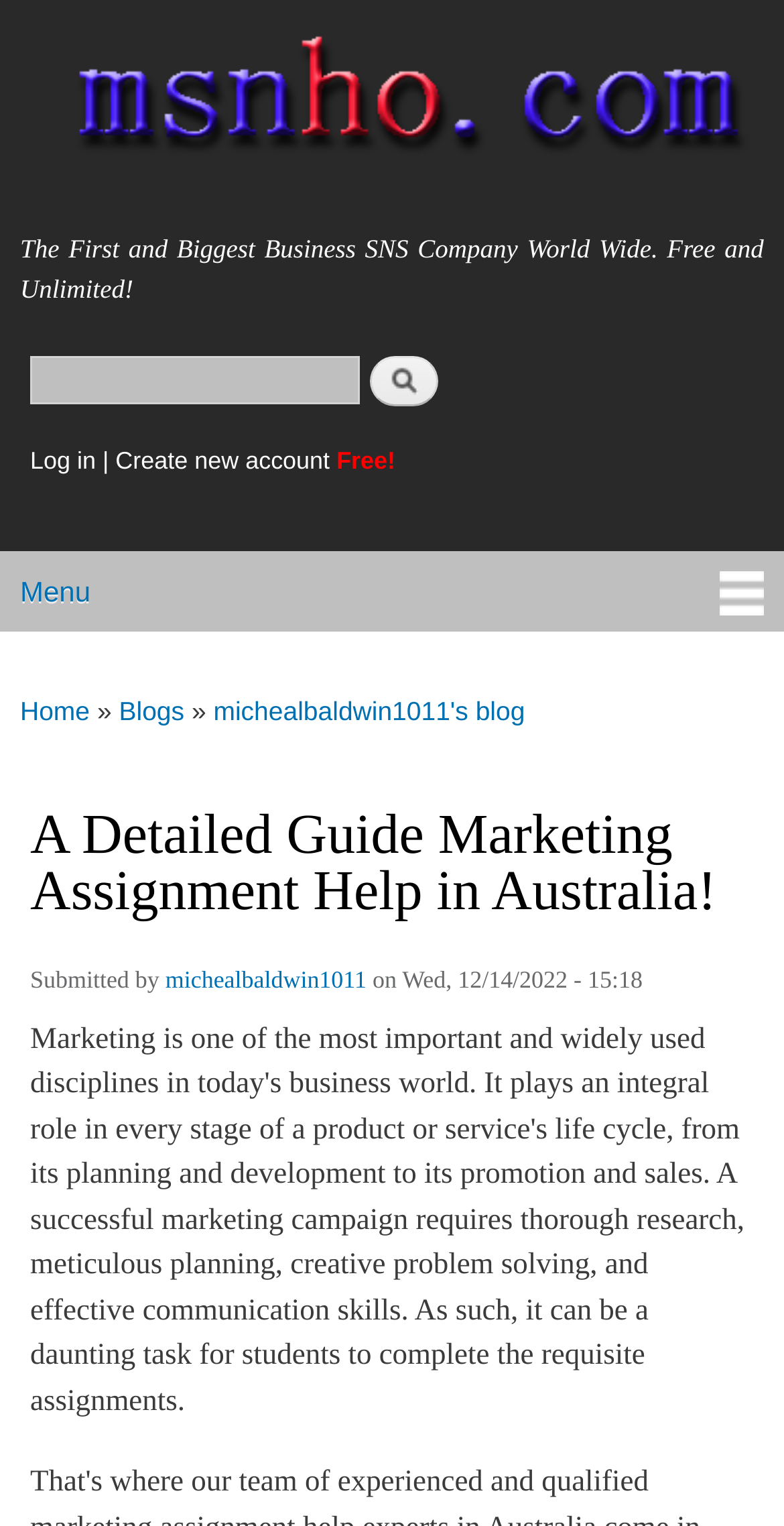What is the purpose of the search form?
Answer with a single word or short phrase according to what you see in the image.

To search